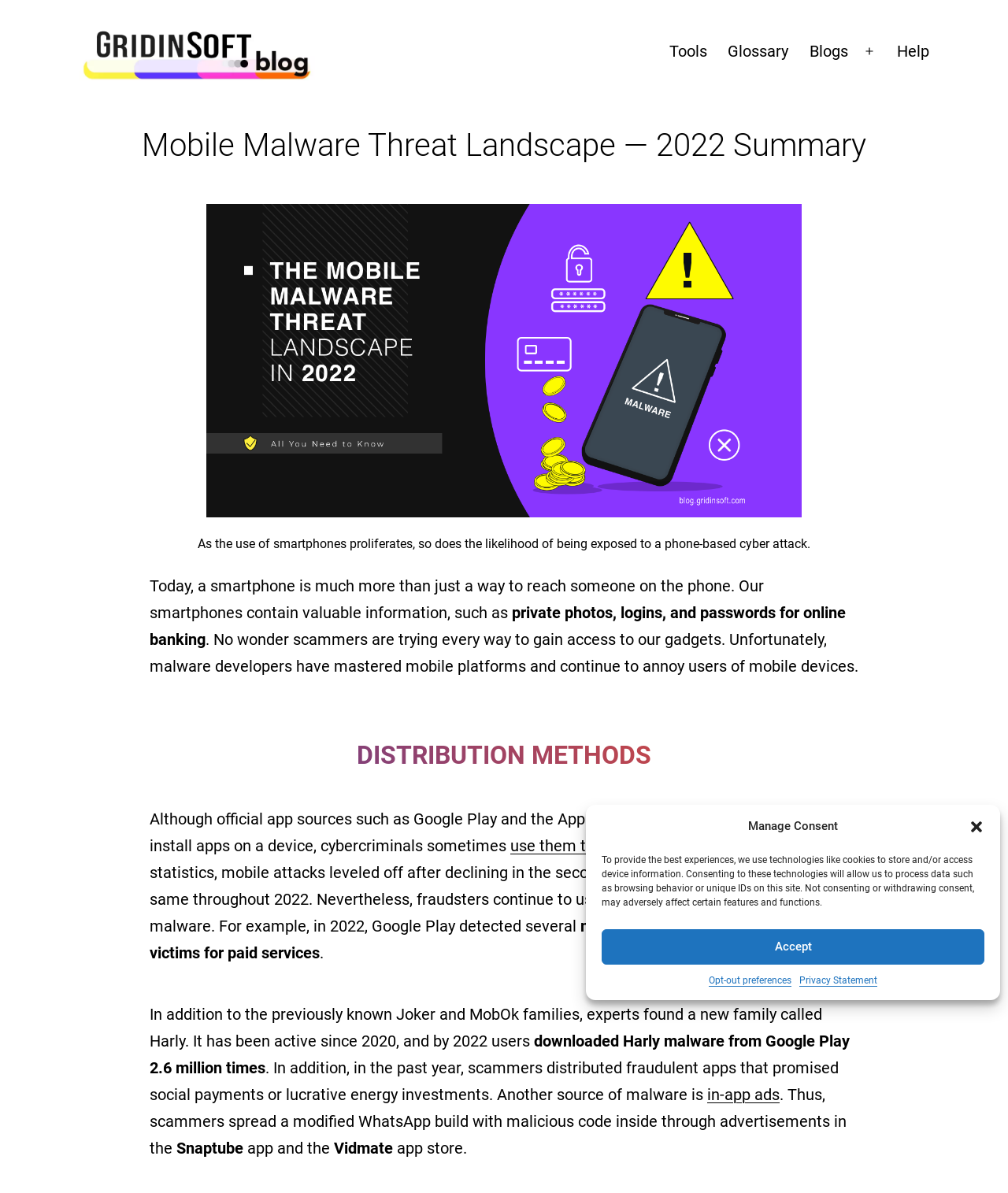What is the purpose of smartphones according to the webpage?
Answer the question with a detailed explanation, including all necessary information.

The webpage states that 'Our smartphones contain valuable information, such as private photos, logins, and passwords for online banking.' This implies that one of the purposes of smartphones is to store valuable and sensitive information.